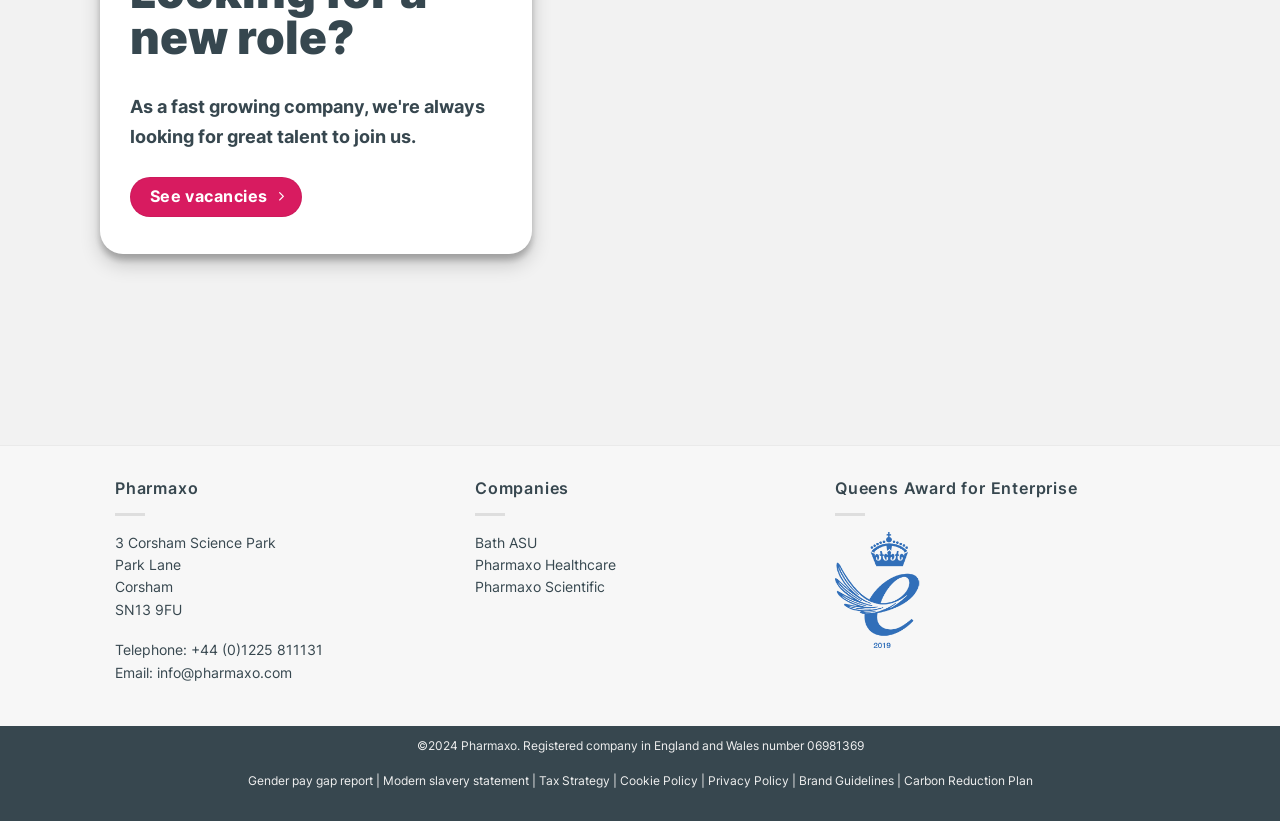Could you locate the bounding box coordinates for the section that should be clicked to accomplish this task: "Read Privacy Policy".

[0.553, 0.942, 0.616, 0.96]